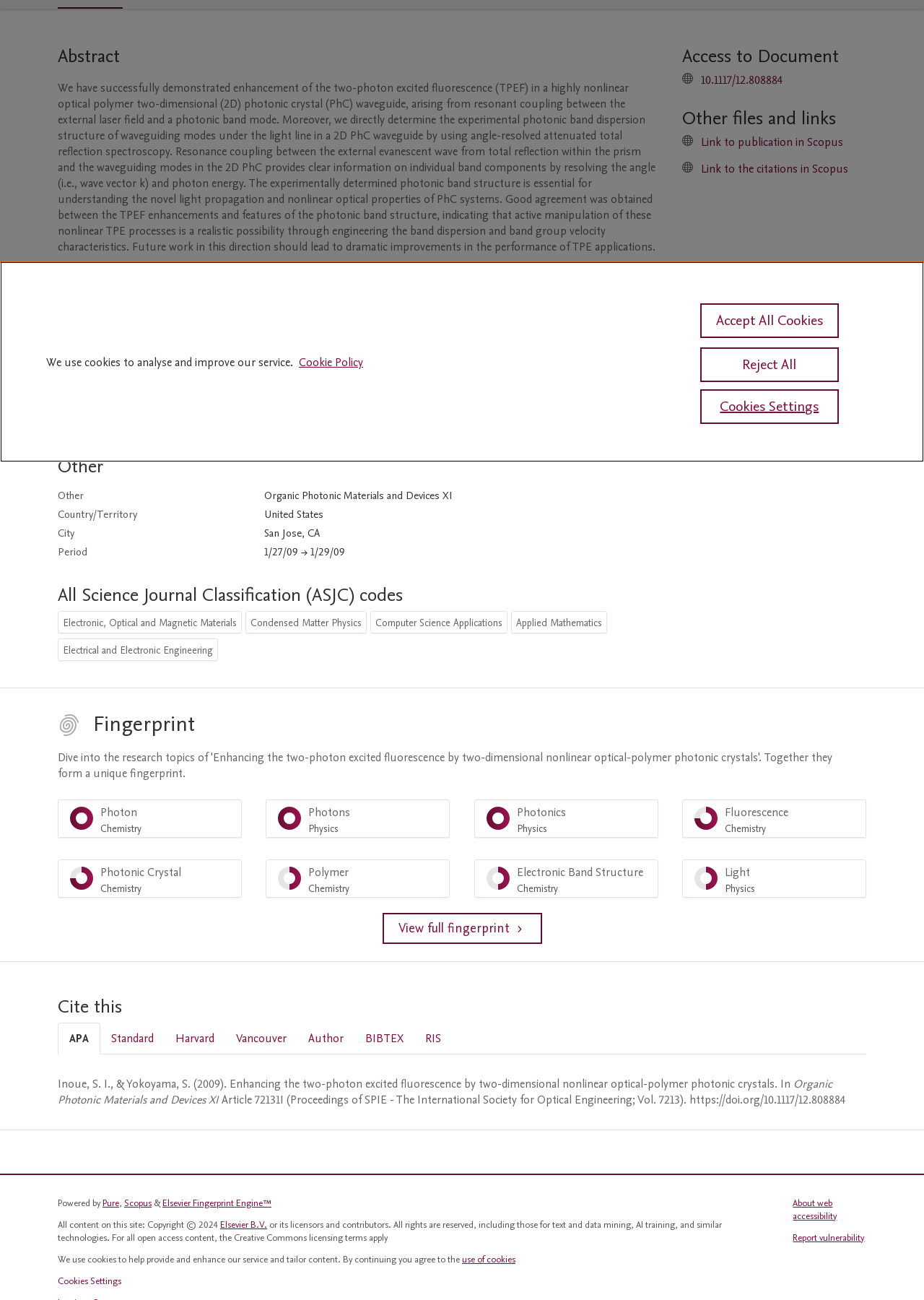Please determine the bounding box coordinates for the element with the description: "Scopus".

[0.134, 0.921, 0.164, 0.931]